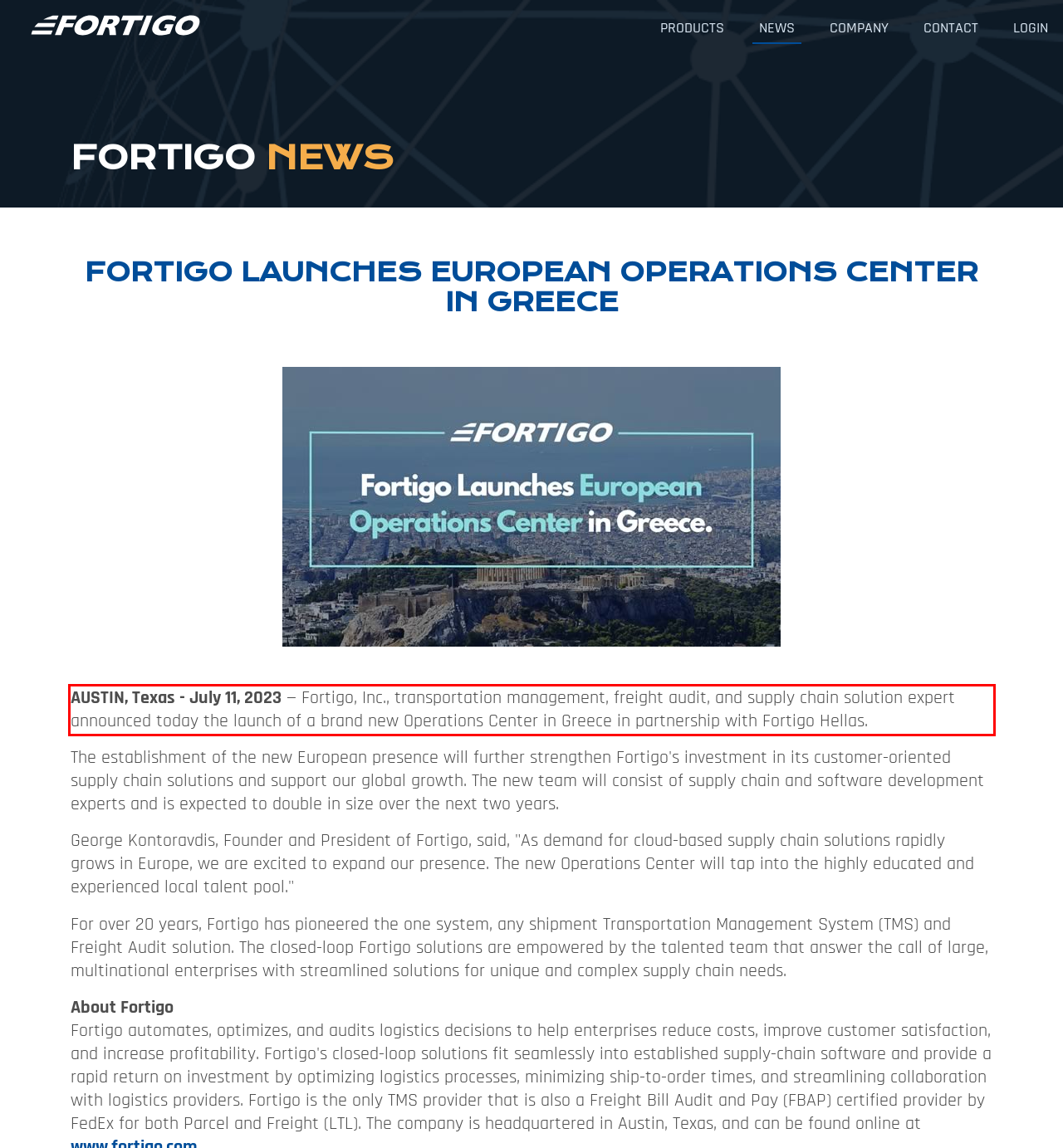Please identify the text within the red rectangular bounding box in the provided webpage screenshot.

AUSTIN, Texas - July 11, 2023 — Fortigo, Inc., transportation management, freight audit, and supply chain solution expert announced today the launch of a brand new Operations Center in Greece in partnership with Fortigo Hellas.